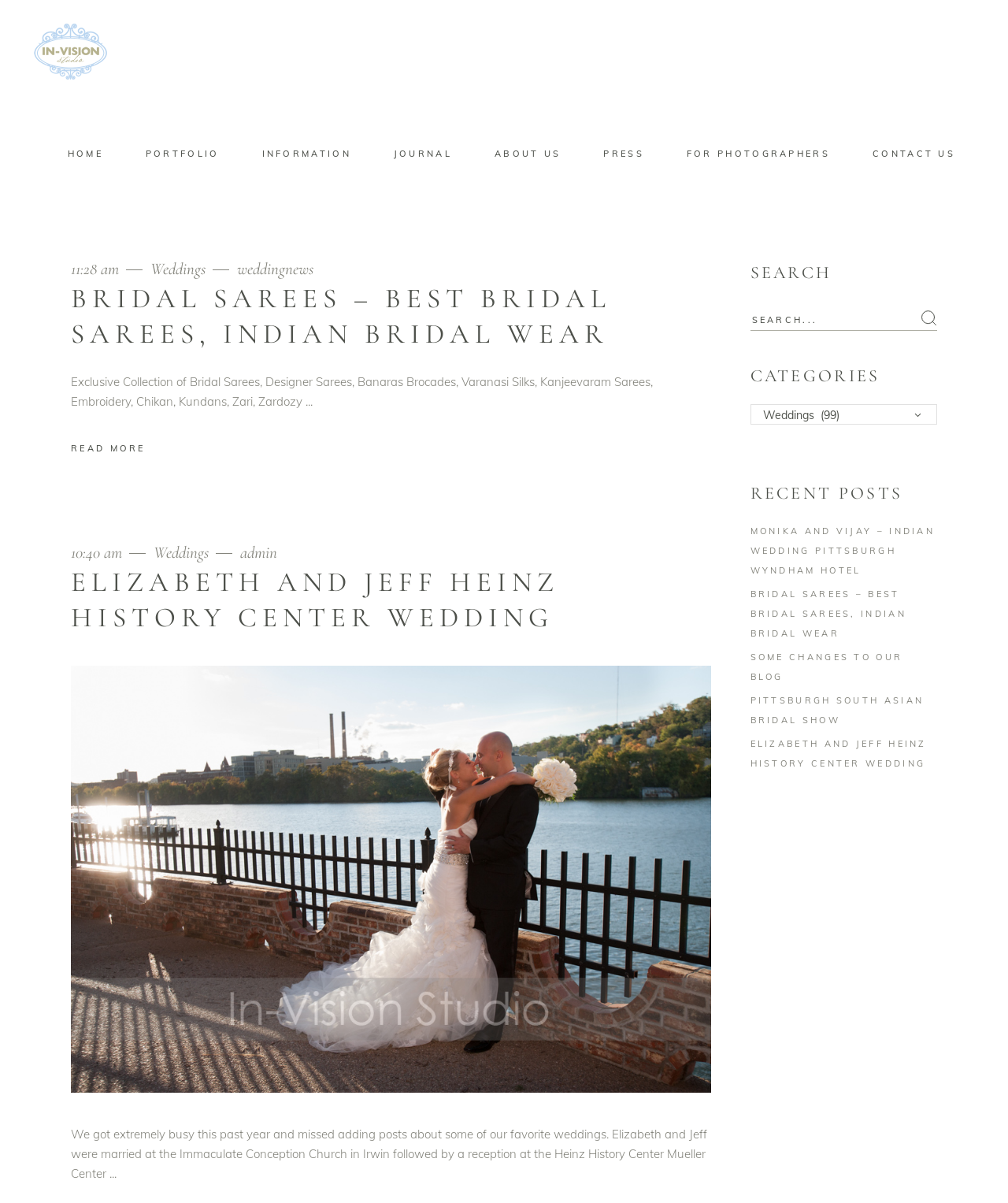Show me the bounding box coordinates of the clickable region to achieve the task as per the instruction: "View the BRIDAL SAREES article".

[0.07, 0.234, 0.606, 0.291]